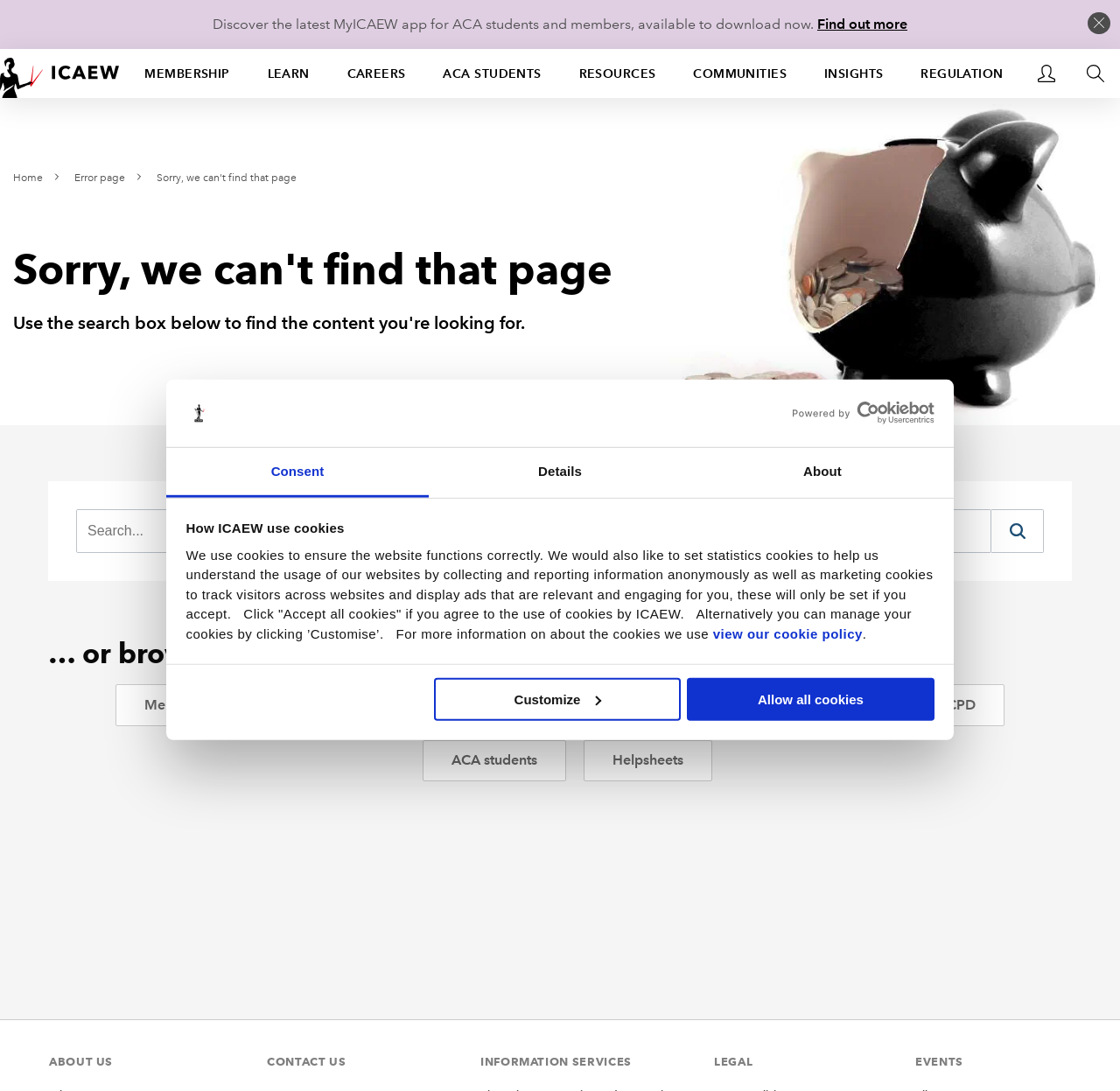Identify the bounding box coordinates for the element you need to click to achieve the following task: "Go to the 'MEMBERSHIP' page". Provide the bounding box coordinates as four float numbers between 0 and 1, in the form [left, top, right, bottom].

[0.123, 0.045, 0.212, 0.09]